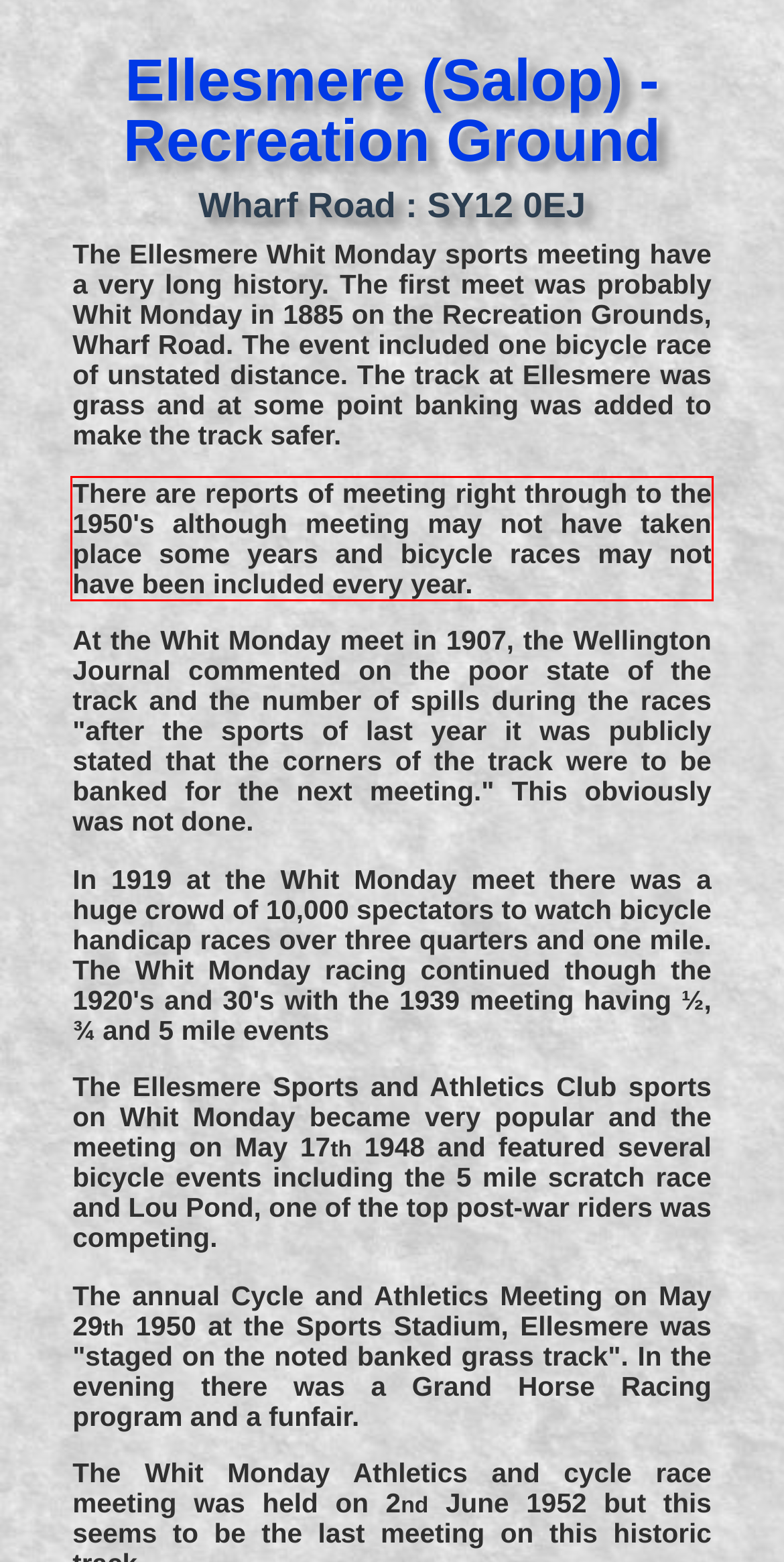Perform OCR on the text inside the red-bordered box in the provided screenshot and output the content.

There are reports of meeting right through to the 1950's although meeting may not have taken place some years and bicycle races may not have been included every year.